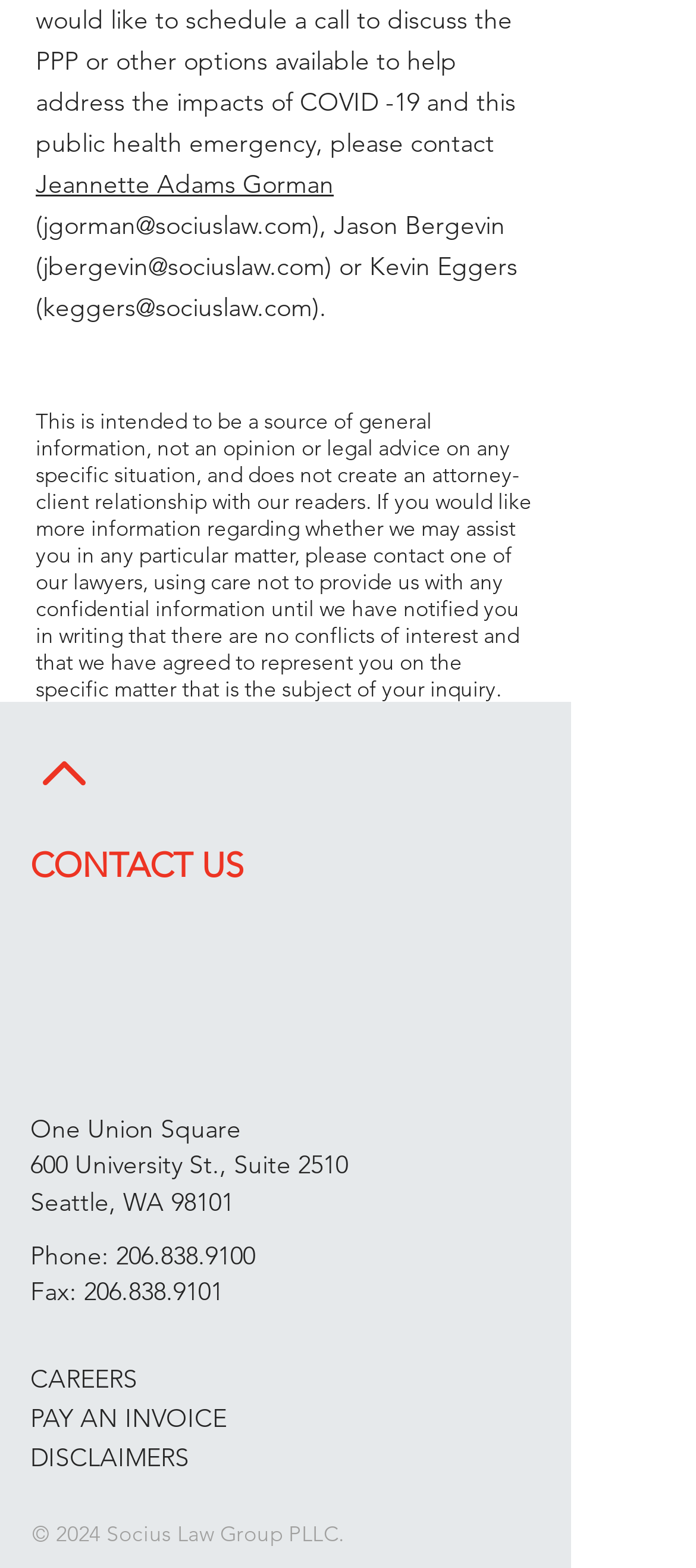Pinpoint the bounding box coordinates of the clickable area necessary to execute the following instruction: "View Jason Bergevin's email". The coordinates should be given as four float numbers between 0 and 1, namely [left, top, right, bottom].

[0.062, 0.159, 0.467, 0.18]